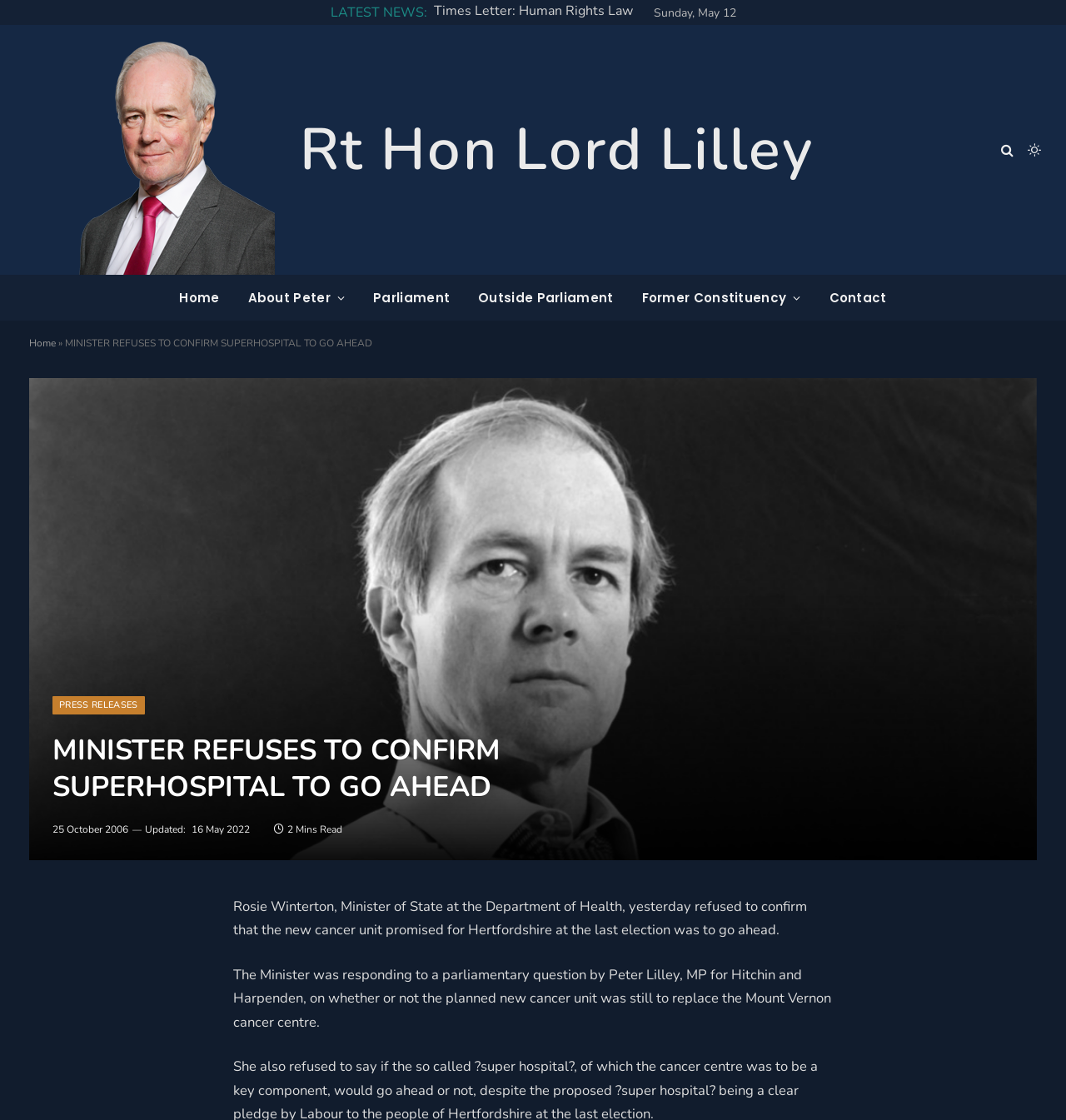Identify the bounding box coordinates of the part that should be clicked to carry out this instruction: "Go to the home page".

[0.155, 0.246, 0.219, 0.286]